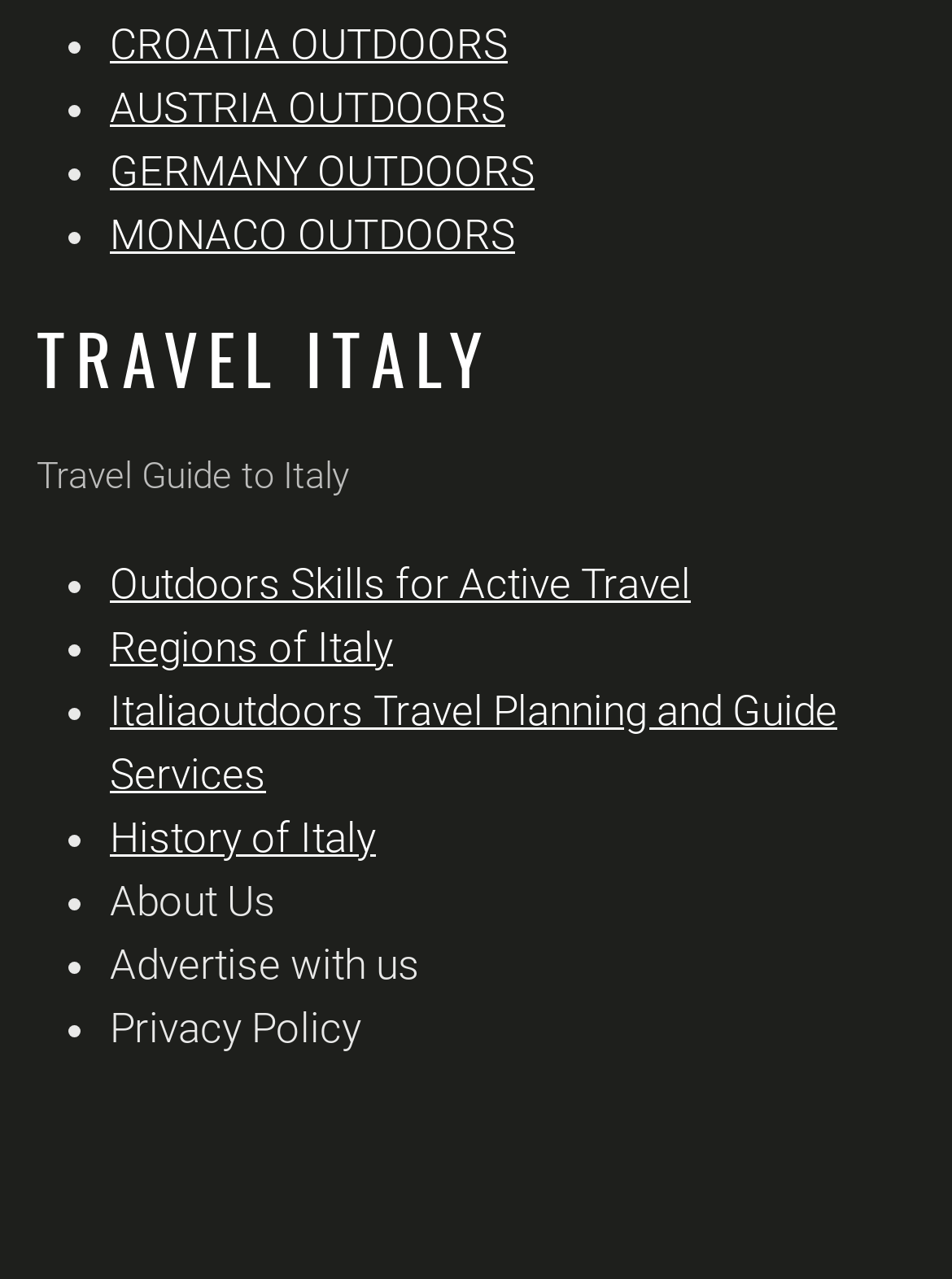Can you give a detailed response to the following question using the information from the image? What is the country mentioned in the heading?

The heading 'TRAVEL ITALY' is present on the webpage, which indicates that the country being referred to is Italy.